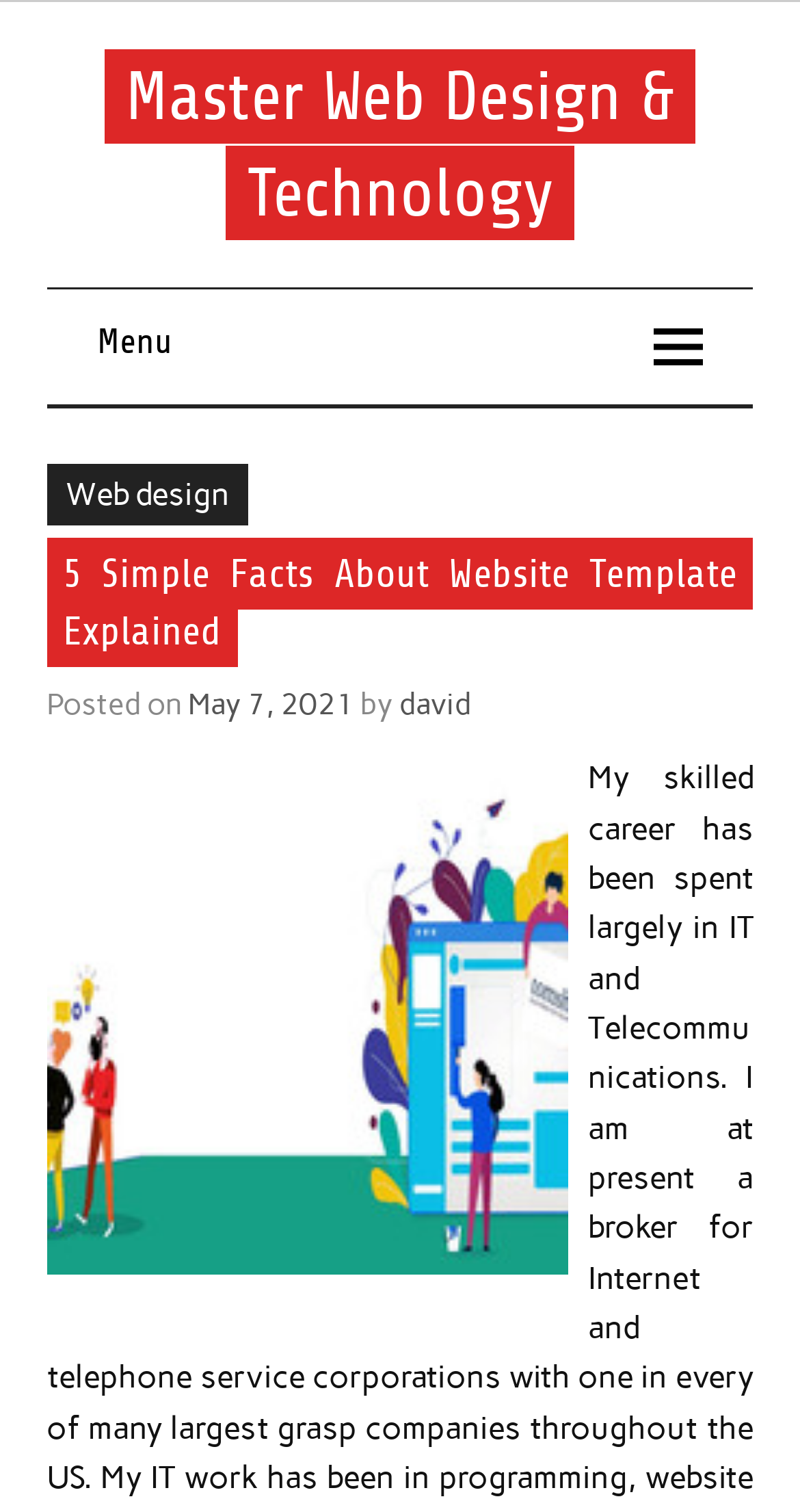Identify the bounding box coordinates for the UI element described as follows: "Master Web Design & Technology". Ensure the coordinates are four float numbers between 0 and 1, formatted as [left, top, right, bottom].

[0.156, 0.039, 0.844, 0.152]